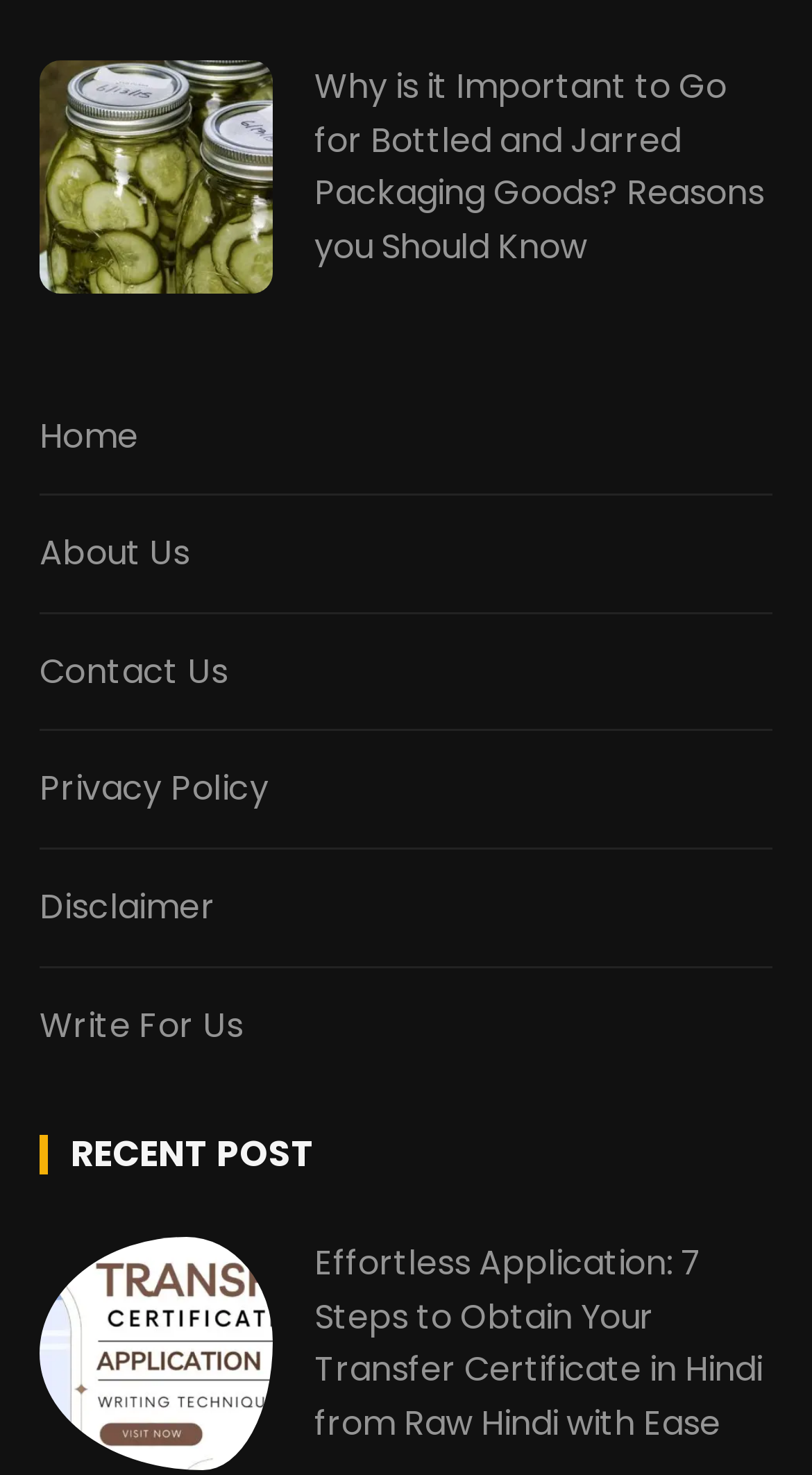Identify the bounding box coordinates of the clickable section necessary to follow the following instruction: "write for us". The coordinates should be presented as four float numbers from 0 to 1, i.e., [left, top, right, bottom].

[0.048, 0.656, 0.952, 0.713]